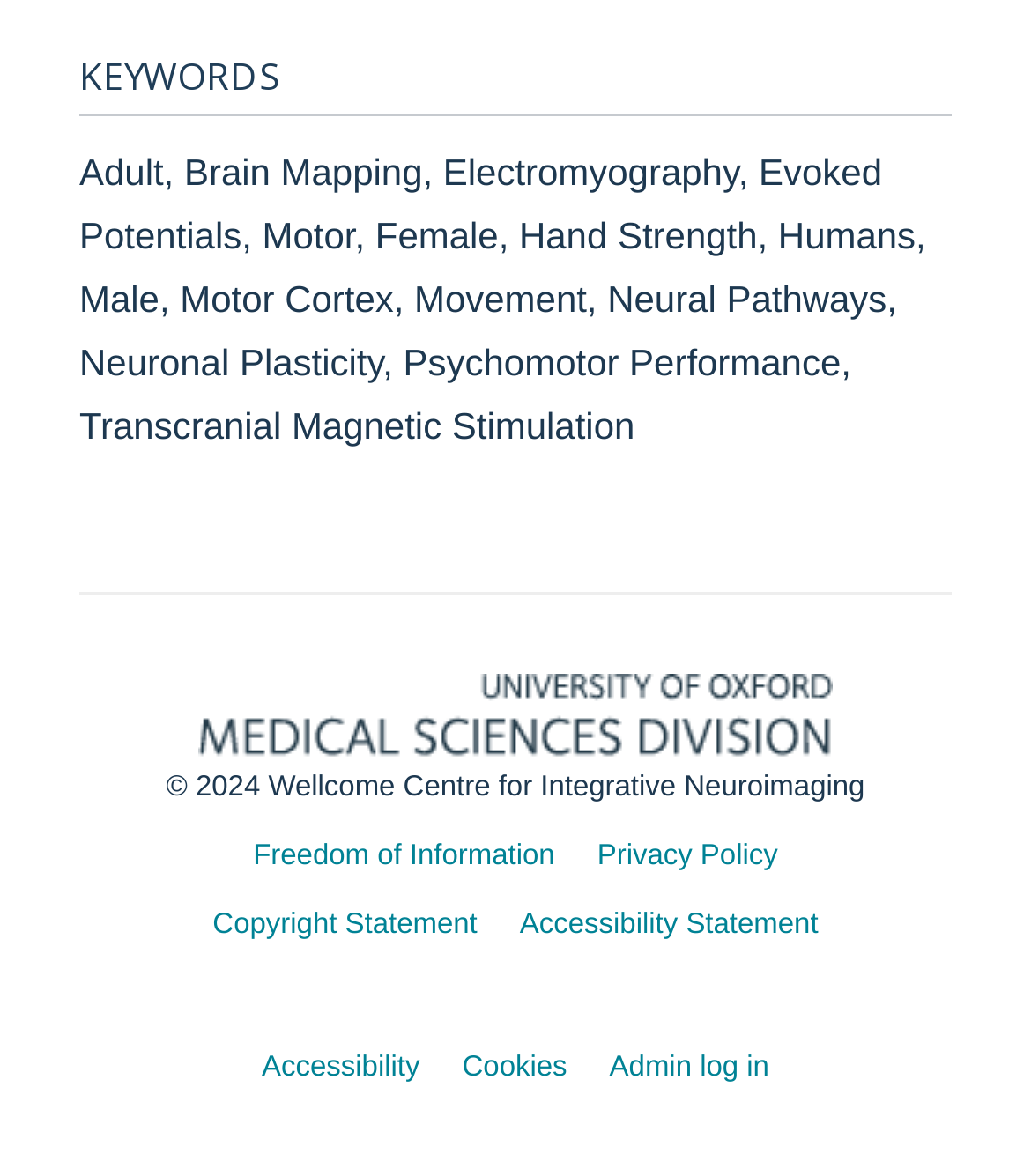Locate the bounding box coordinates of the segment that needs to be clicked to meet this instruction: "View the Copyright Statement".

[0.206, 0.773, 0.463, 0.8]